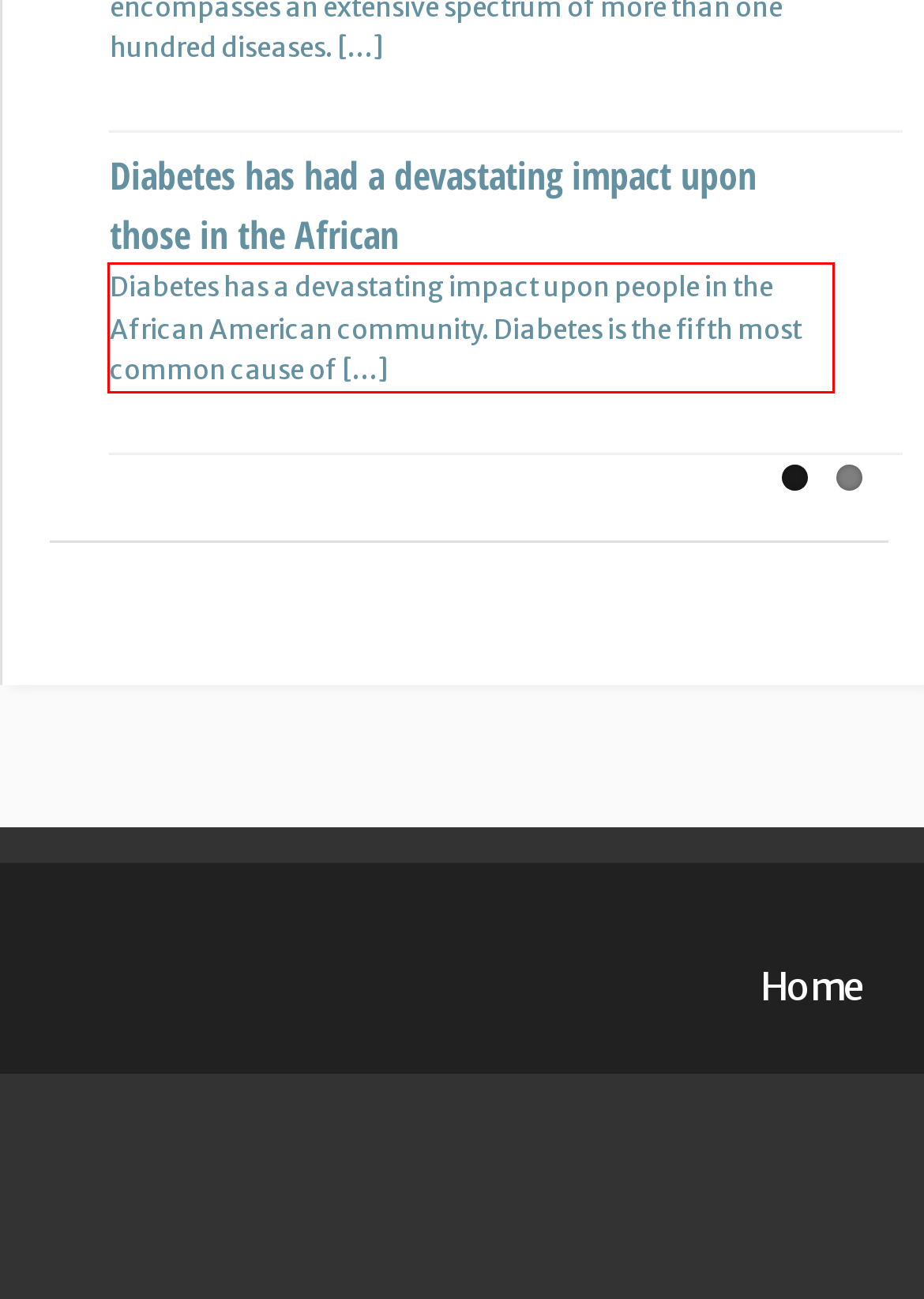Review the screenshot of the webpage and recognize the text inside the red rectangle bounding box. Provide the extracted text content.

Diabetes has a devastating impact upon people in the African American community. Diabetes is the fifth most common cause of […]